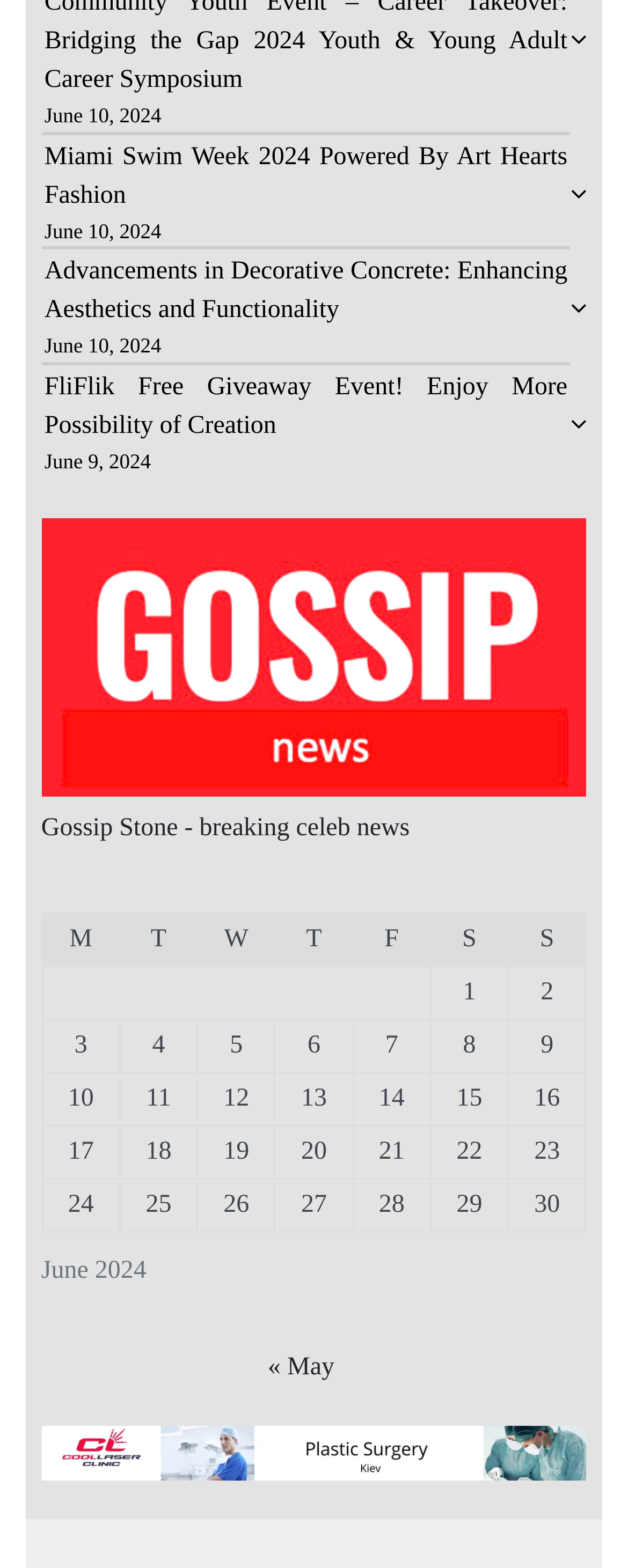Please determine the bounding box coordinates for the element with the description: "3".

[0.119, 0.658, 0.139, 0.676]